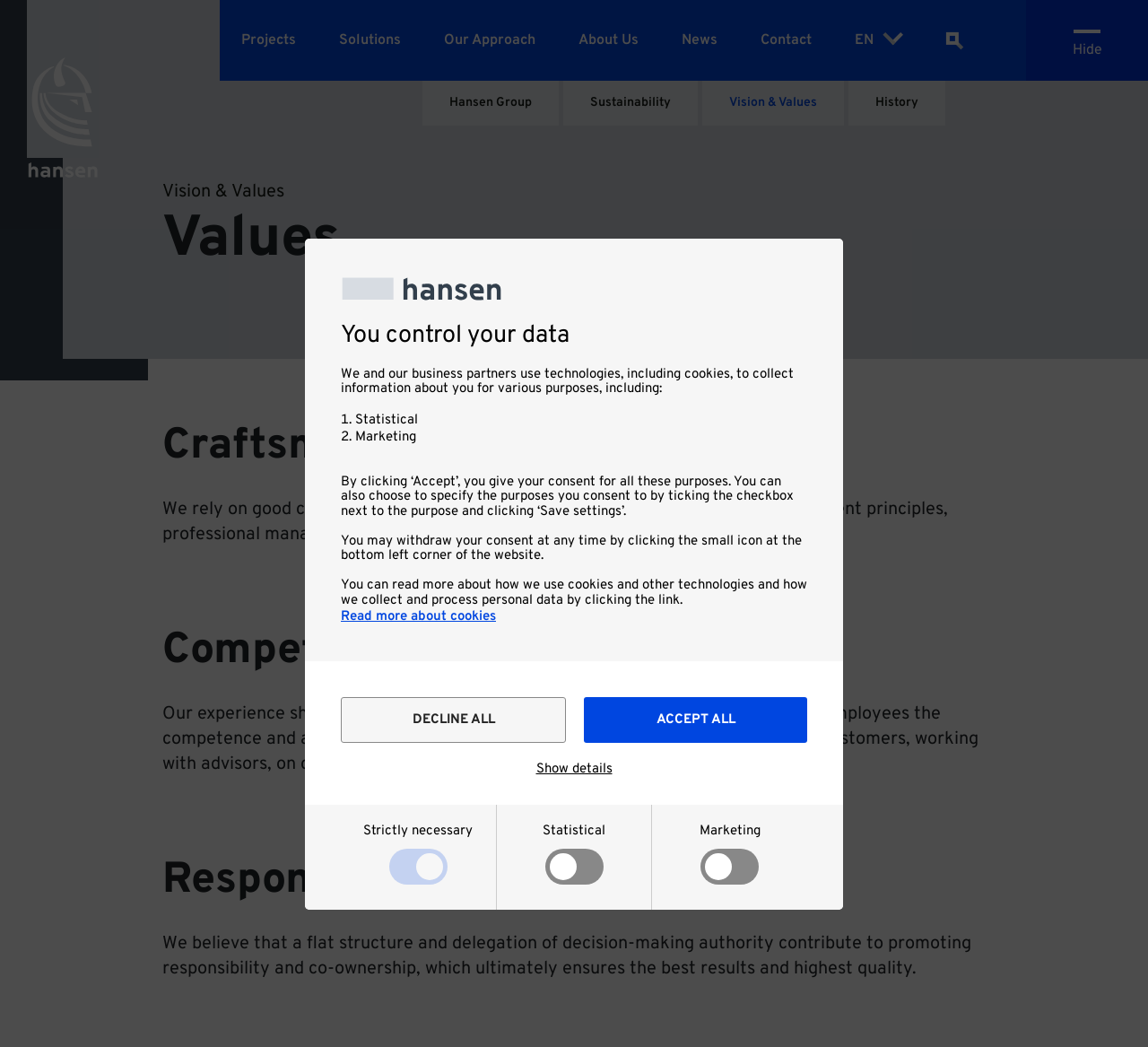Please identify the bounding box coordinates of the element on the webpage that should be clicked to follow this instruction: "Go to Projects". The bounding box coordinates should be given as four float numbers between 0 and 1, formatted as [left, top, right, bottom].

[0.191, 0.0, 0.277, 0.077]